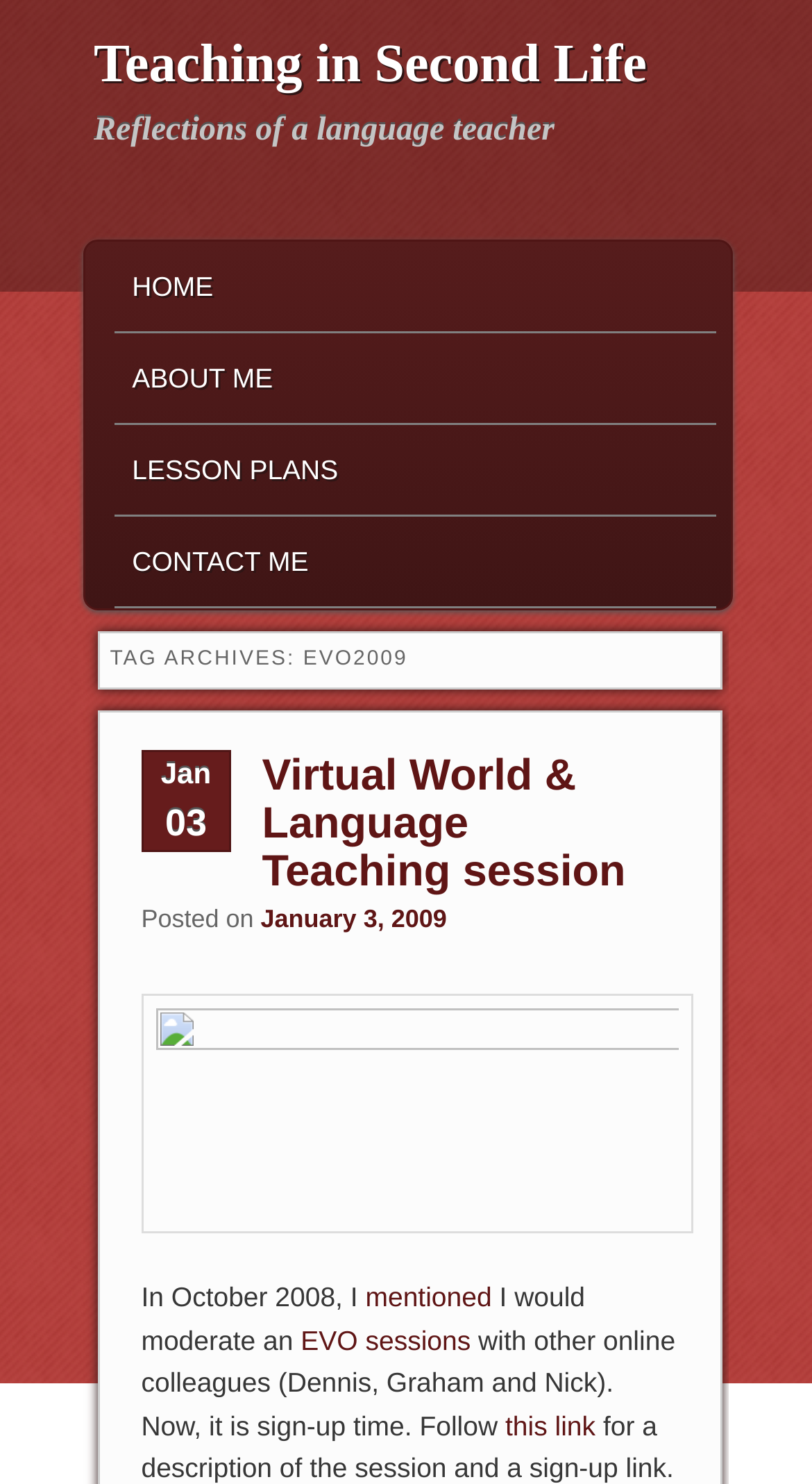Locate the bounding box of the user interface element based on this description: "Contact me".

[0.142, 0.348, 0.882, 0.409]